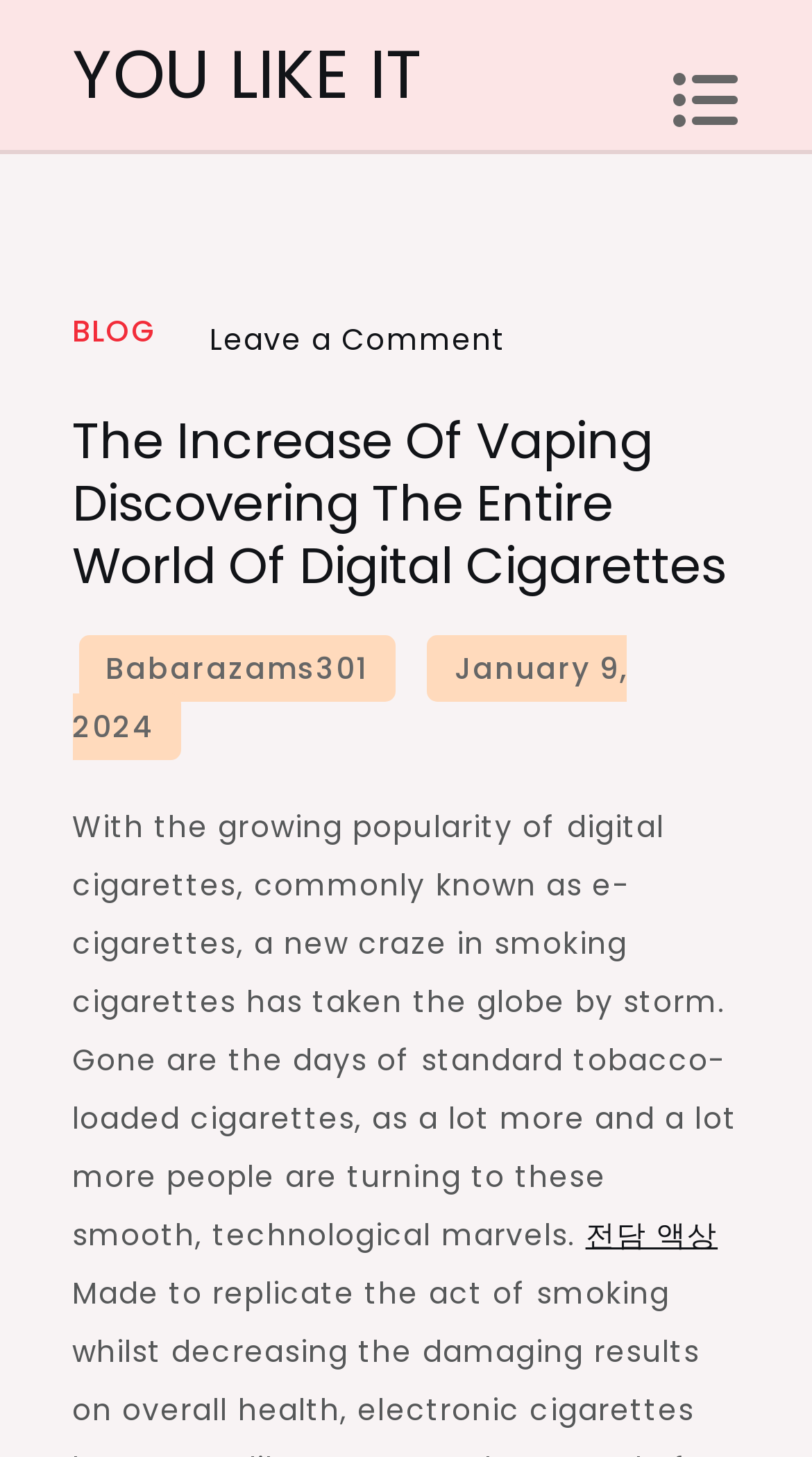Please use the details from the image to answer the following question comprehensively:
What is the topic of the article?

The topic of the article can be determined by reading the heading 'The Increase Of Vaping Discovering The Entire World Of Digital Cigarettes' and the static text that follows, which discusses the growing popularity of digital cigarettes.